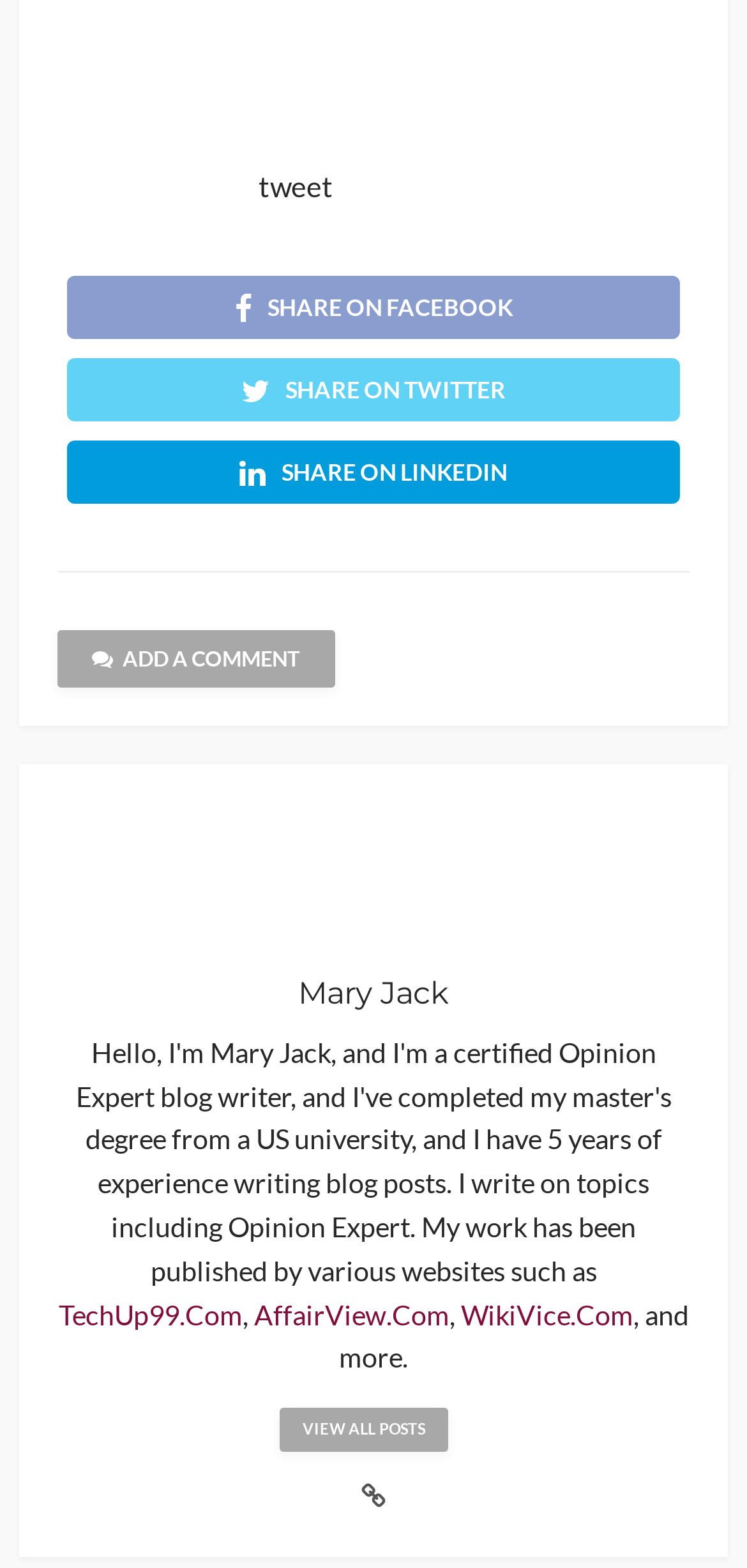Please answer the following question using a single word or phrase: 
How many websites are mentioned in the webpage?

4